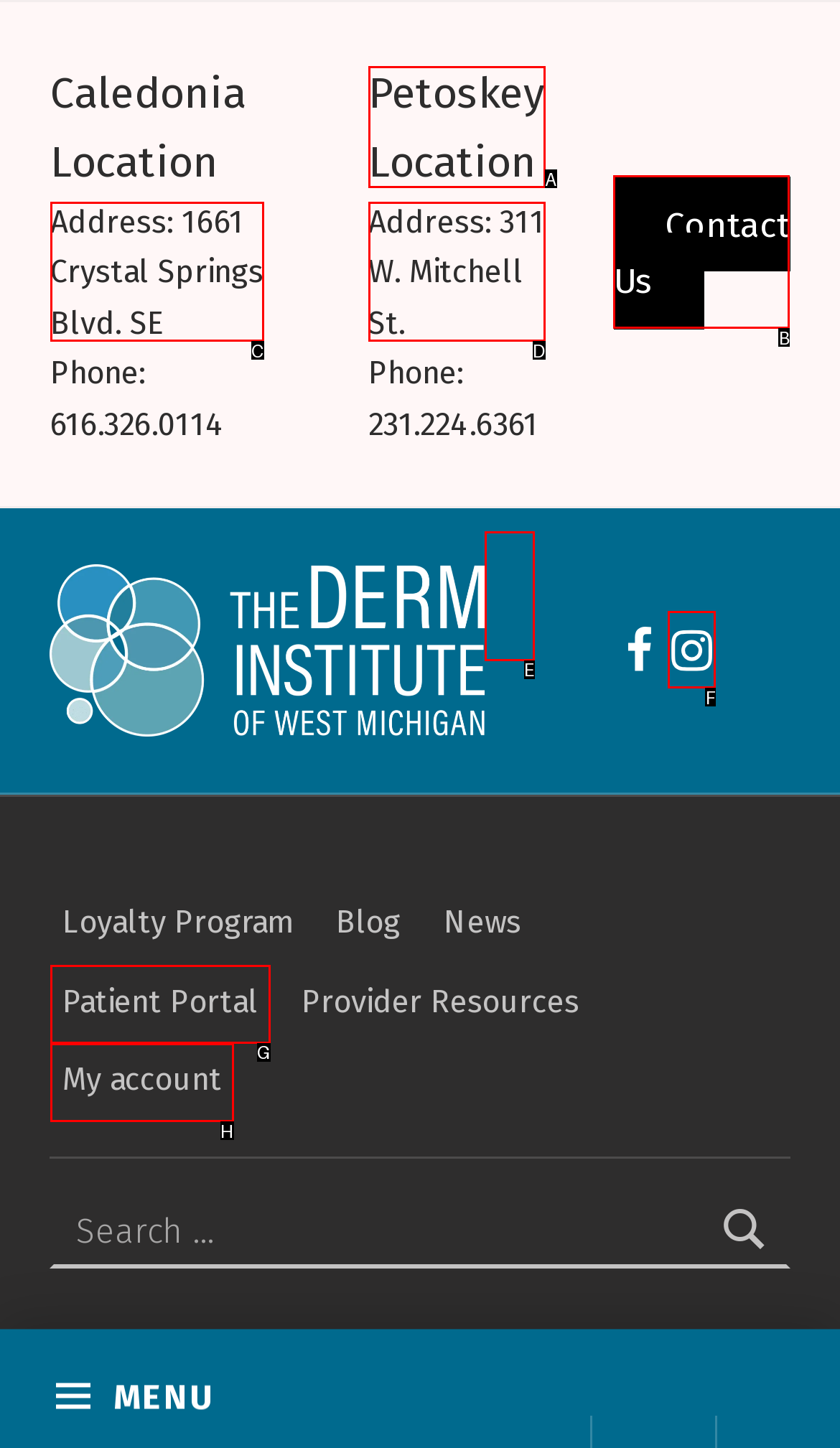Tell me which option I should click to complete the following task: Contact Us
Answer with the option's letter from the given choices directly.

B